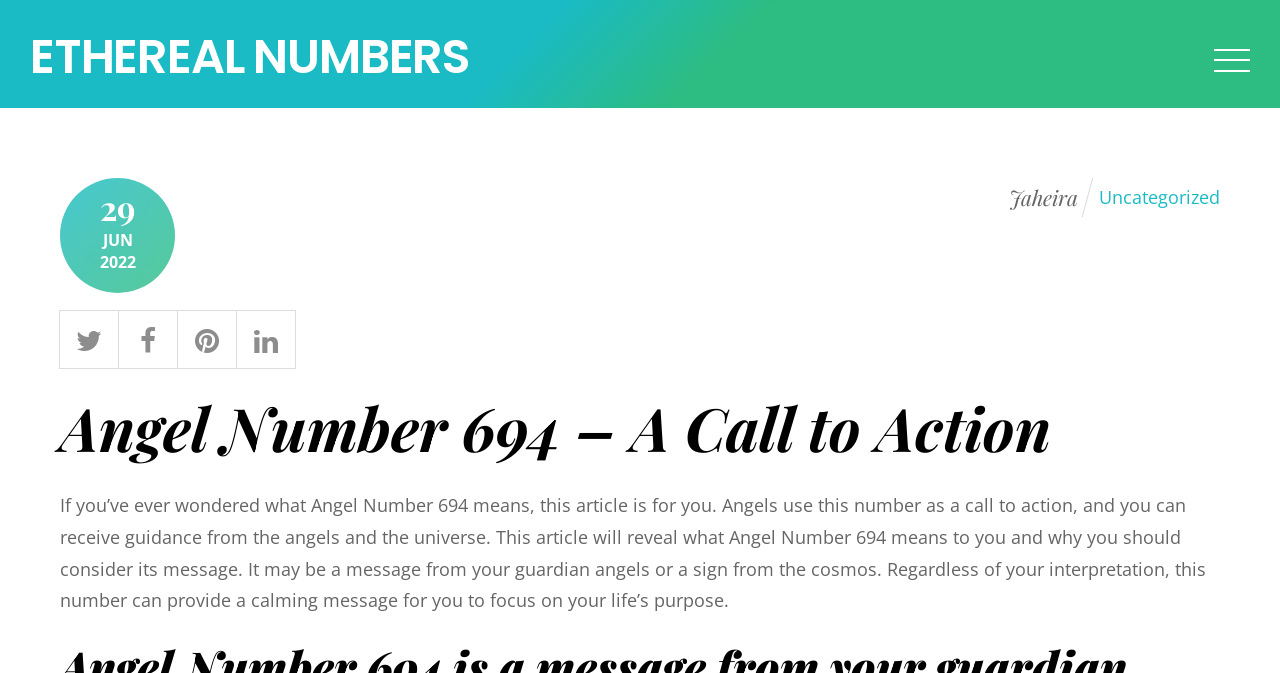Please give the bounding box coordinates of the area that should be clicked to fulfill the following instruction: "view archives for May 2024". The coordinates should be in the format of four float numbers from 0 to 1, i.e., [left, top, right, bottom].

None